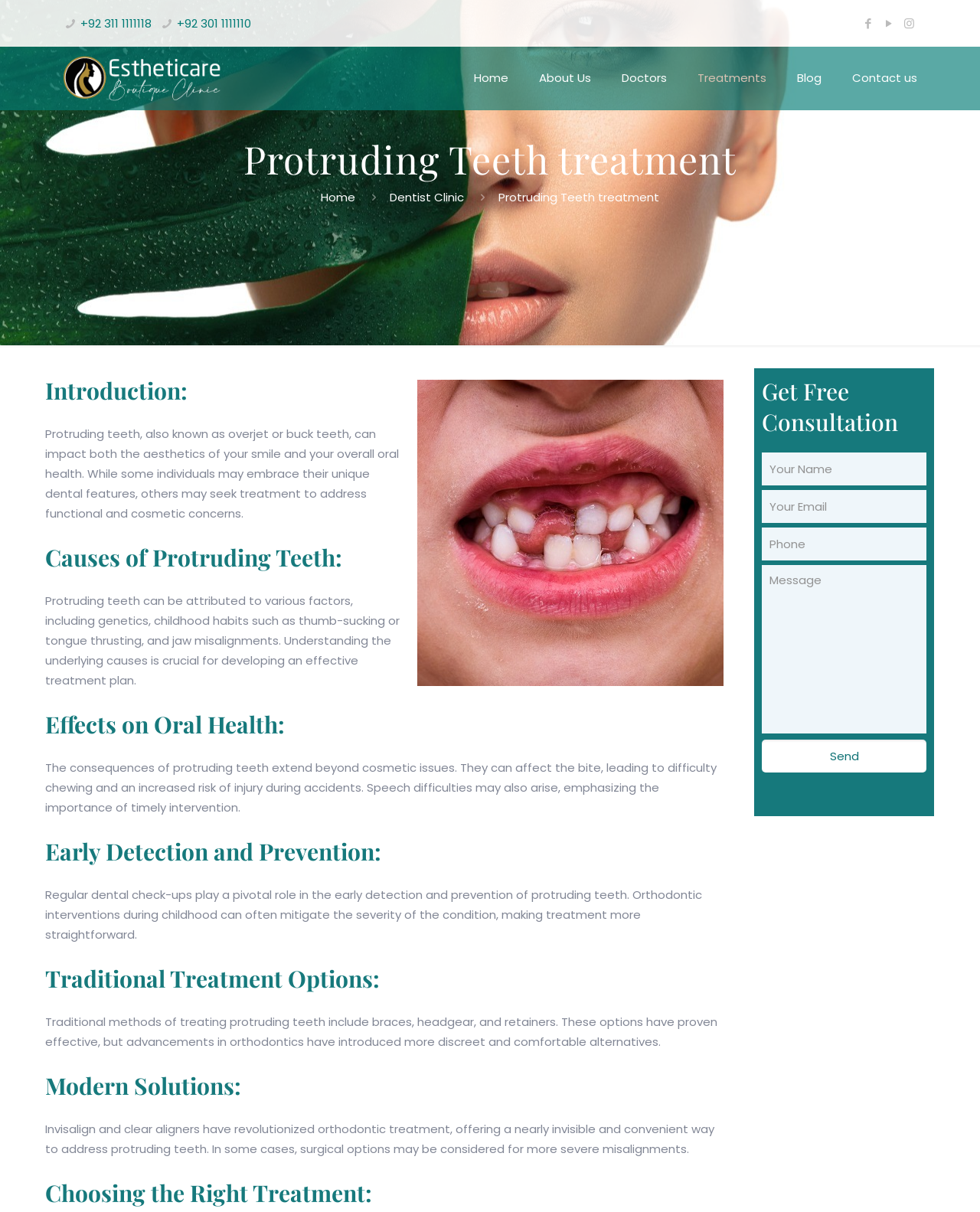Locate the bounding box coordinates of the clickable region necessary to complete the following instruction: "Click the Send button". Provide the coordinates in the format of four float numbers between 0 and 1, i.e., [left, top, right, bottom].

[0.777, 0.61, 0.945, 0.637]